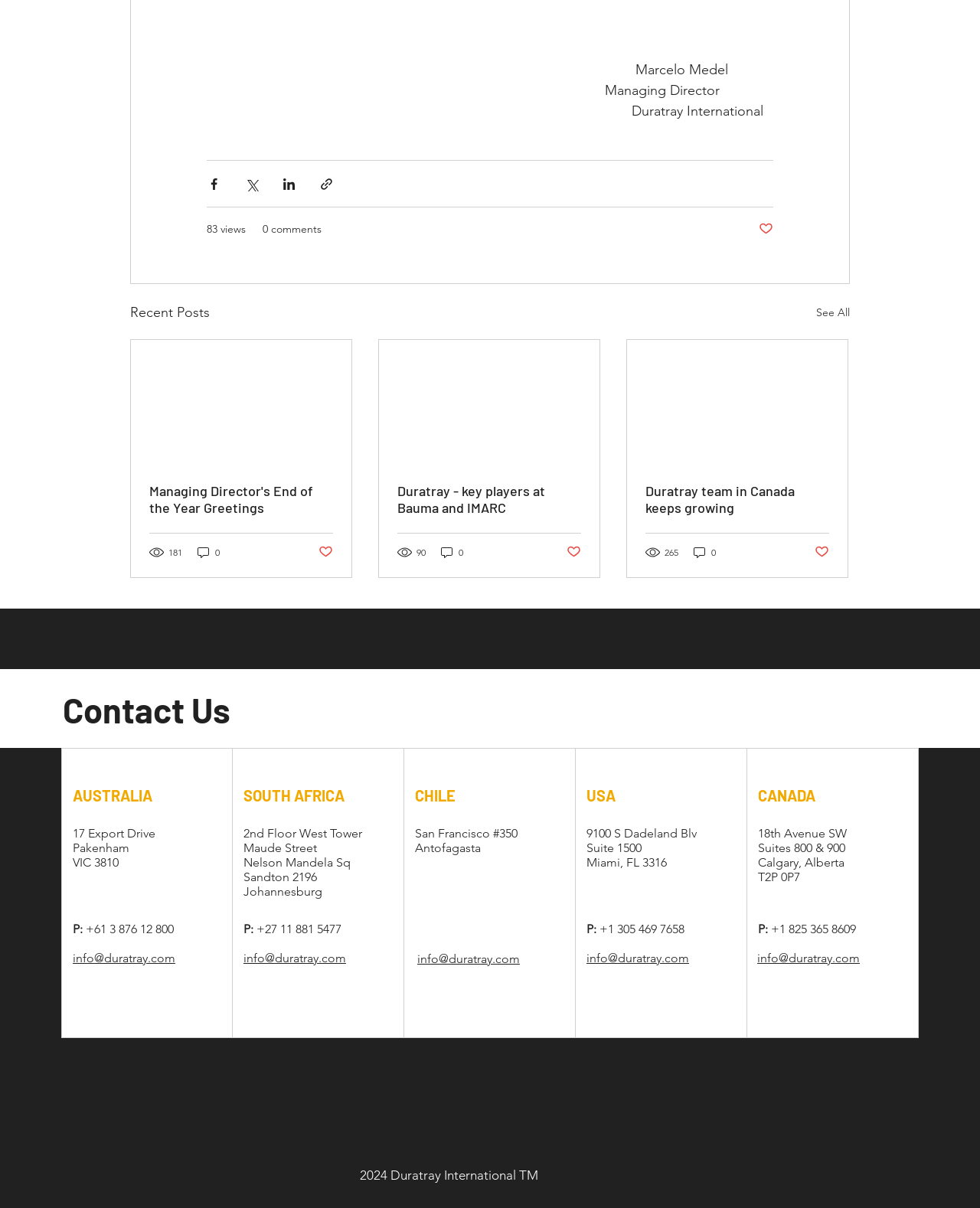Please determine the bounding box coordinates of the clickable area required to carry out the following instruction: "Contact Duratray via email". The coordinates must be four float numbers between 0 and 1, represented as [left, top, right, bottom].

[0.074, 0.787, 0.179, 0.799]